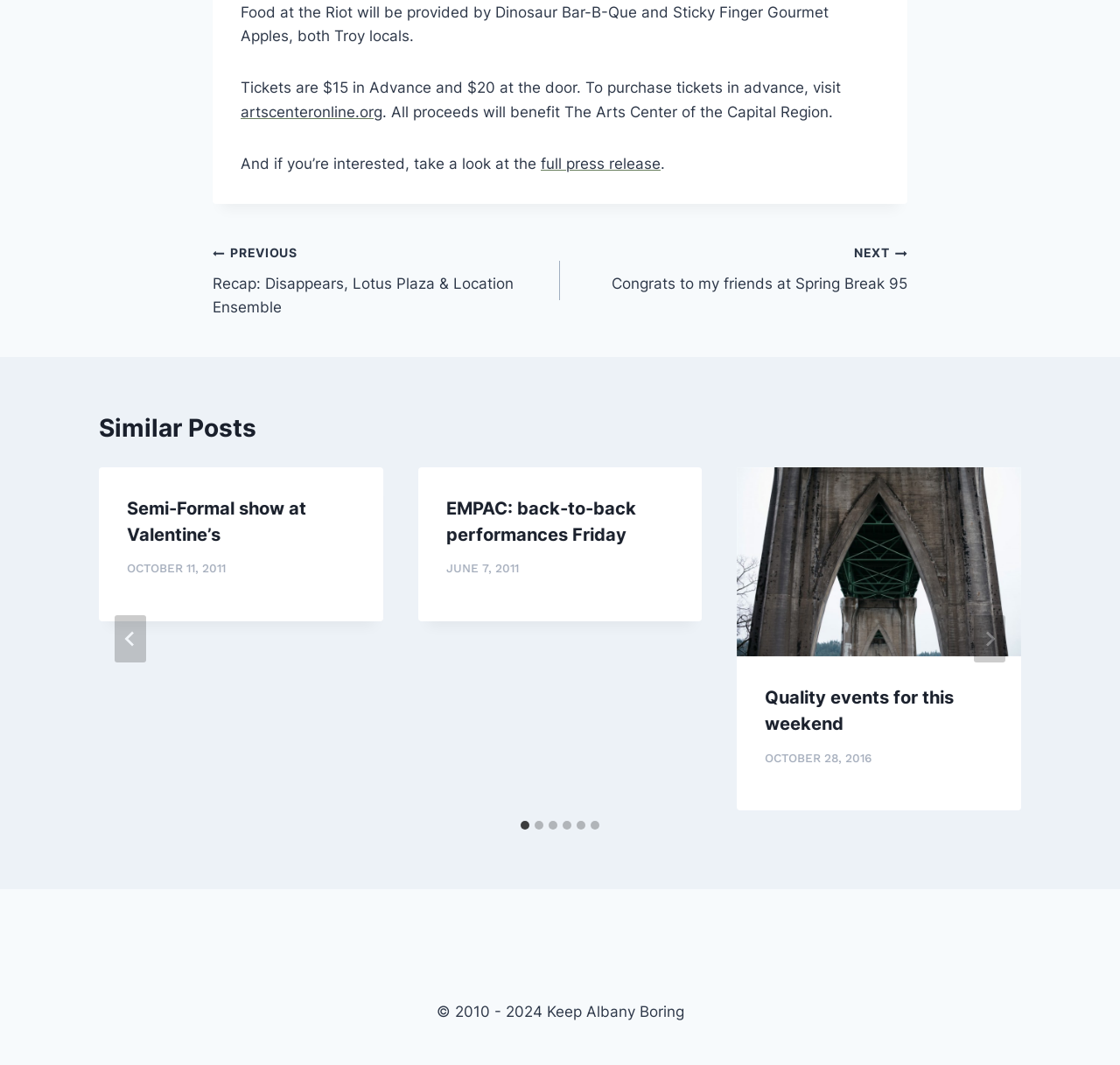Please determine the bounding box coordinates, formatted as (top-left x, top-left y, bottom-right x, bottom-right y), with all values as floating point numbers between 0 and 1. Identify the bounding box of the region described as: full press release

[0.483, 0.145, 0.59, 0.162]